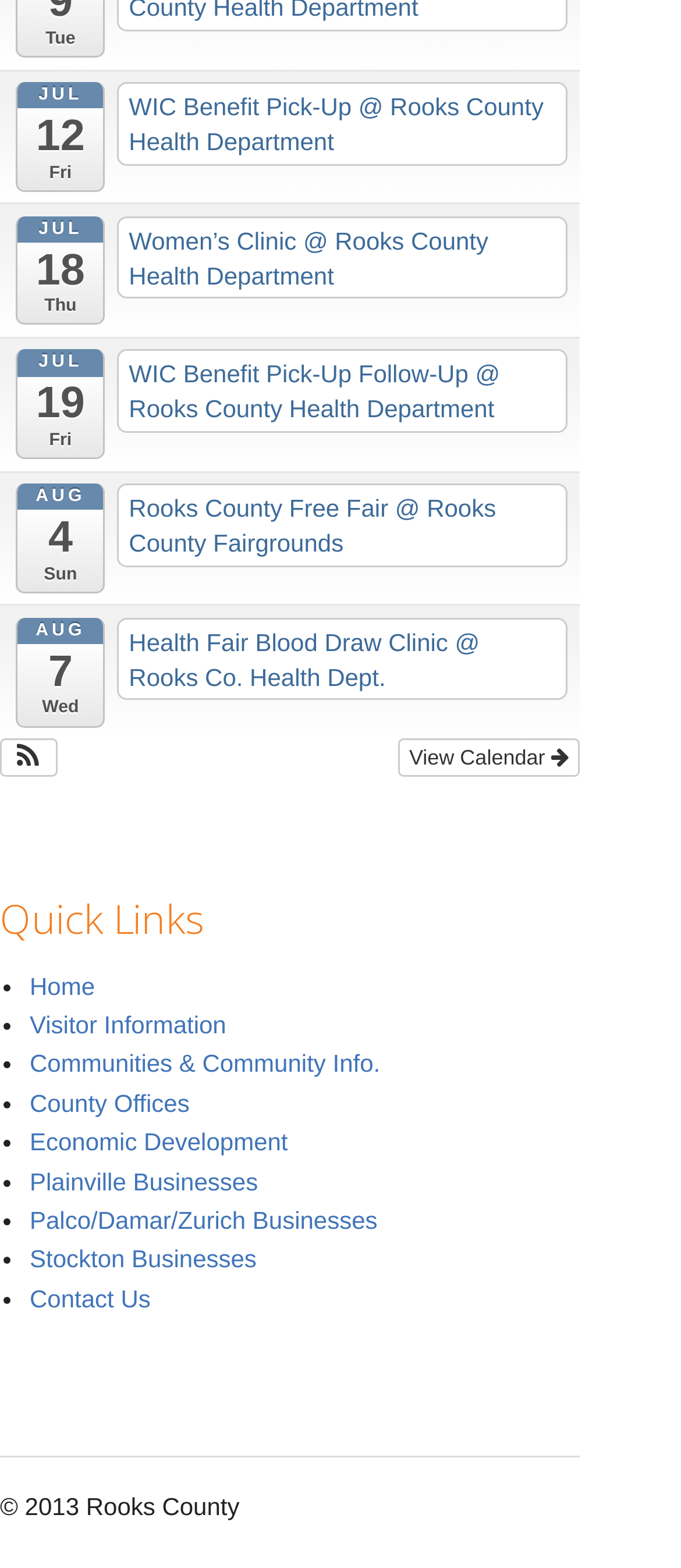What is the name of the county mentioned on the webpage?
Ensure your answer is thorough and detailed.

I found the name 'Rooks County' mentioned multiple times on the webpage, including in the link 'Rooks County Free Fair @ Rooks County Fairgrounds' and the copyright text '© 2013 Rooks County'.